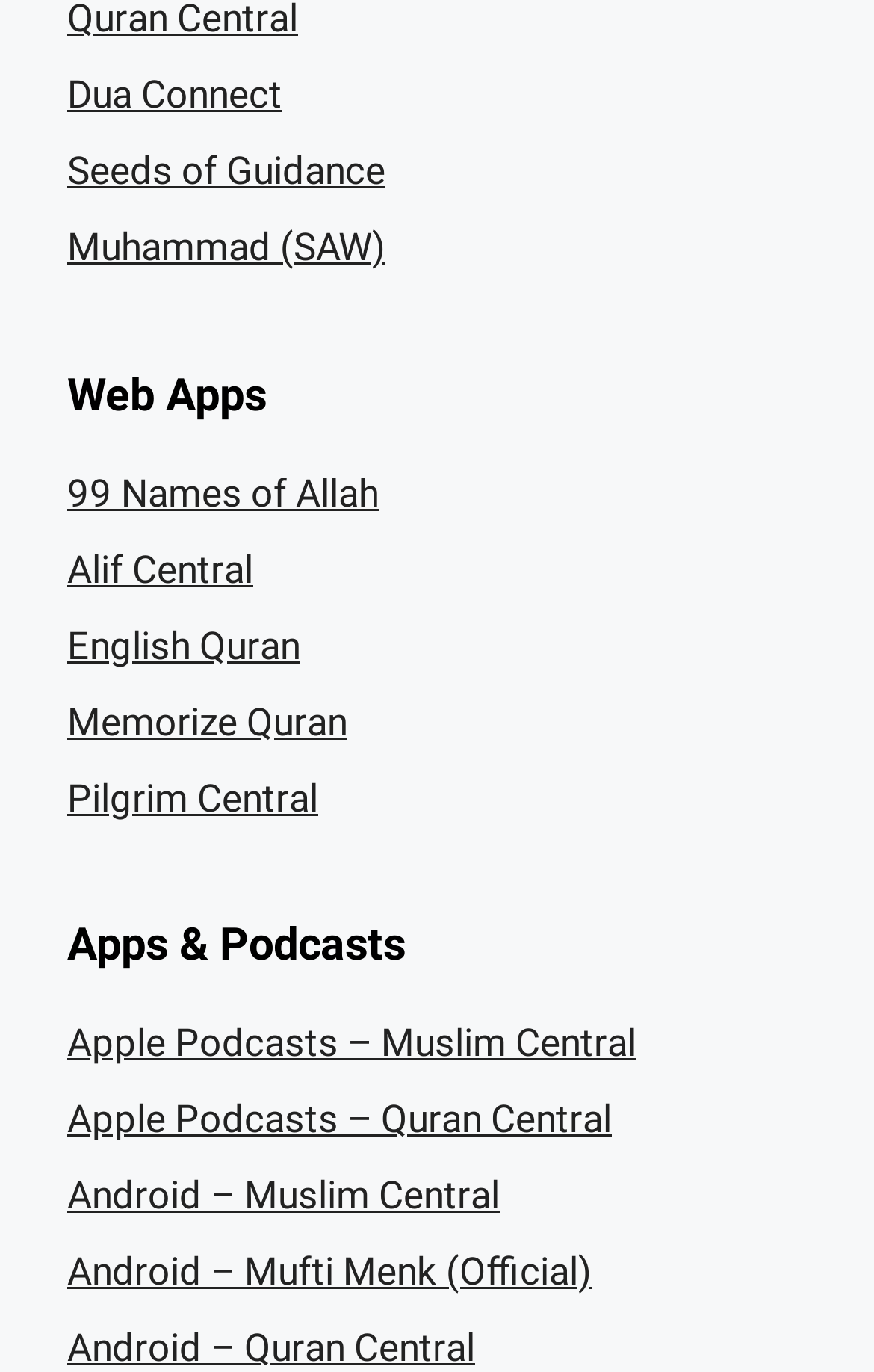Identify the bounding box coordinates of the clickable region to carry out the given instruction: "Listen to Muslim Central on Apple Podcasts".

[0.077, 0.744, 0.728, 0.776]